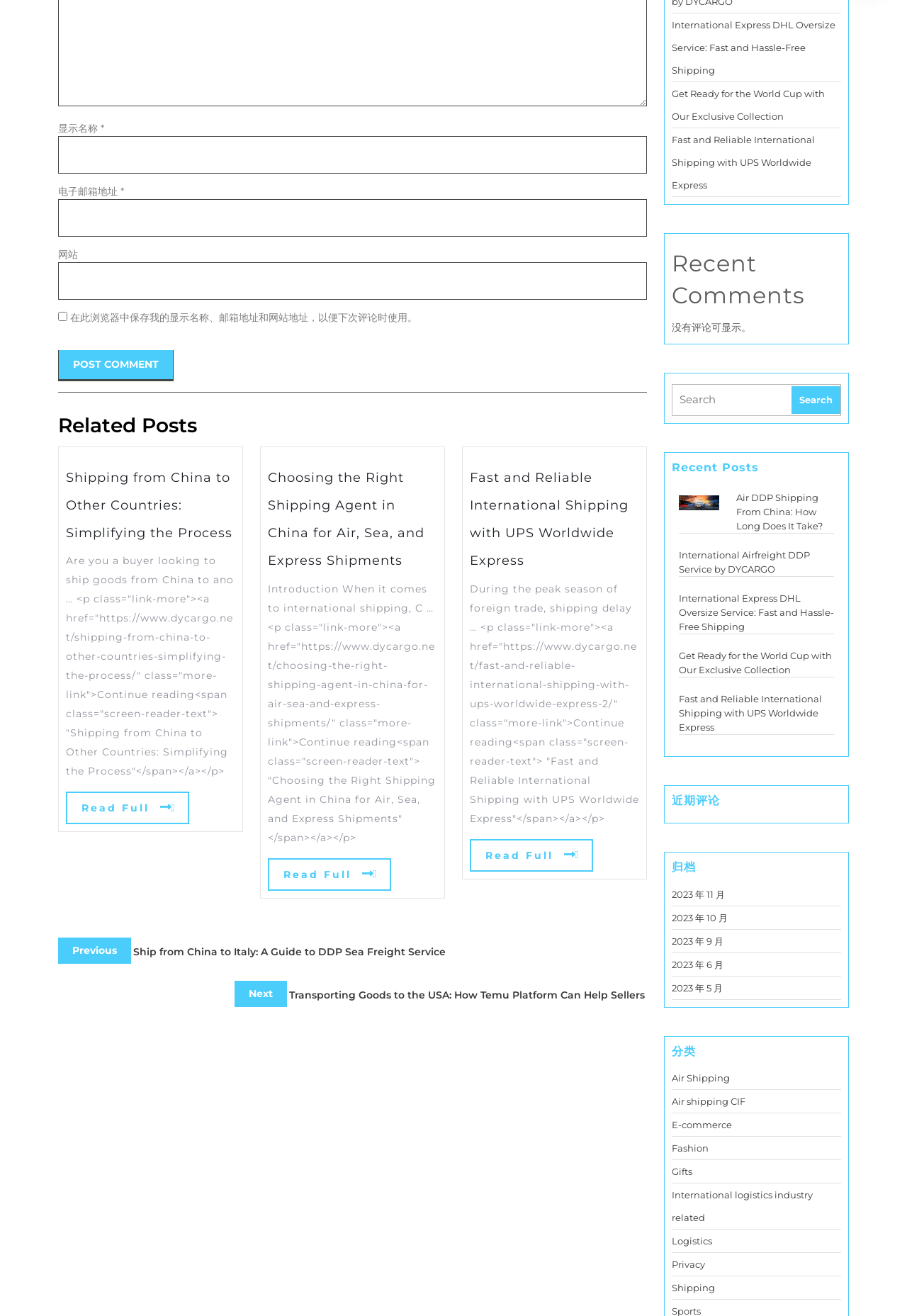Bounding box coordinates are to be given in the format (top-left x, top-left y, bottom-right x, bottom-right y). All values must be floating point numbers between 0 and 1. Provide the bounding box coordinate for the UI element described as: 2023 年 5 月

[0.741, 0.746, 0.797, 0.755]